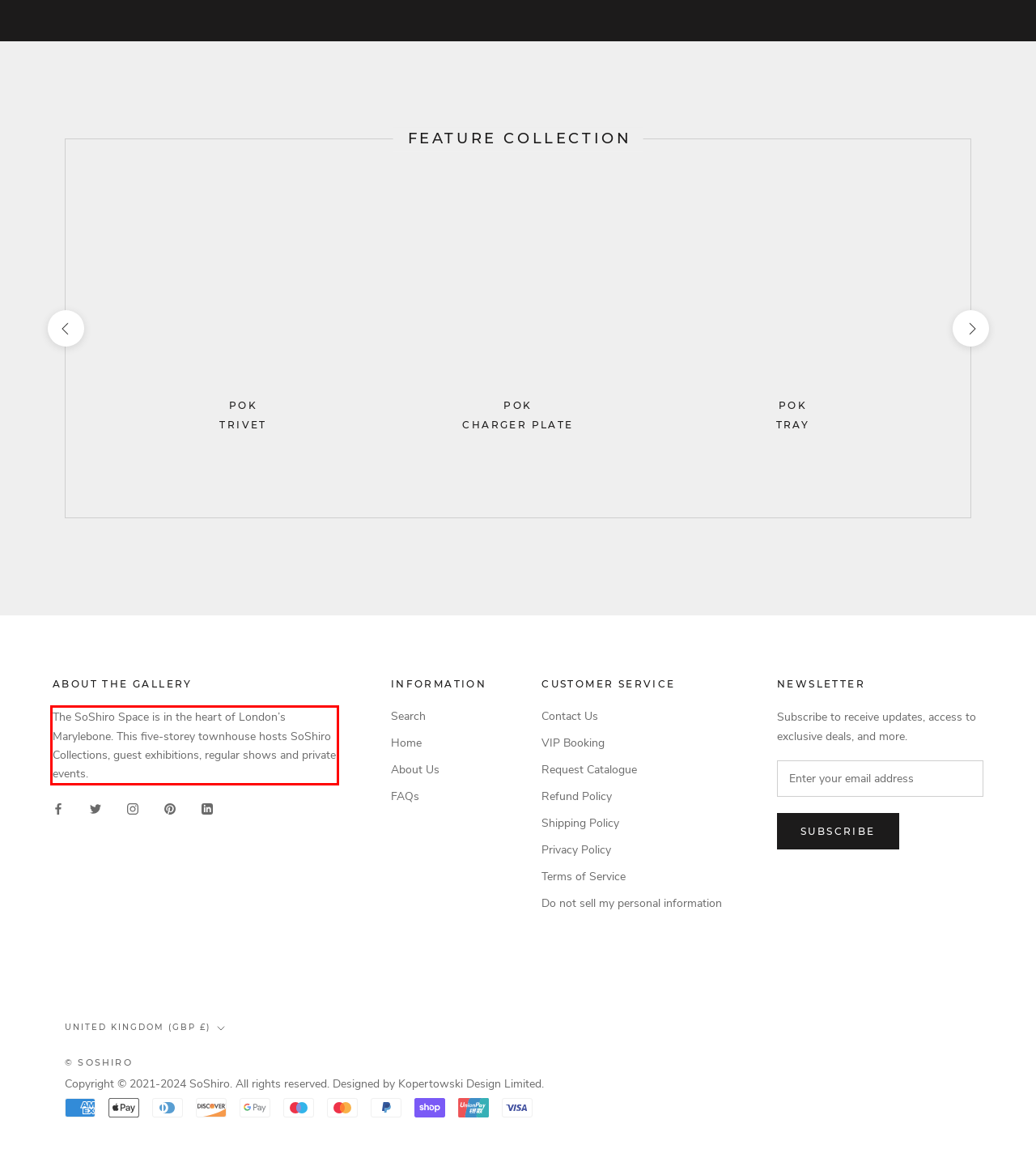You are provided with a screenshot of a webpage that includes a red bounding box. Extract and generate the text content found within the red bounding box.

The SoShiro Space is in the heart of London’s Marylebone. This five-storey townhouse hosts SoShiro Collections, guest exhibitions, regular shows and private events.